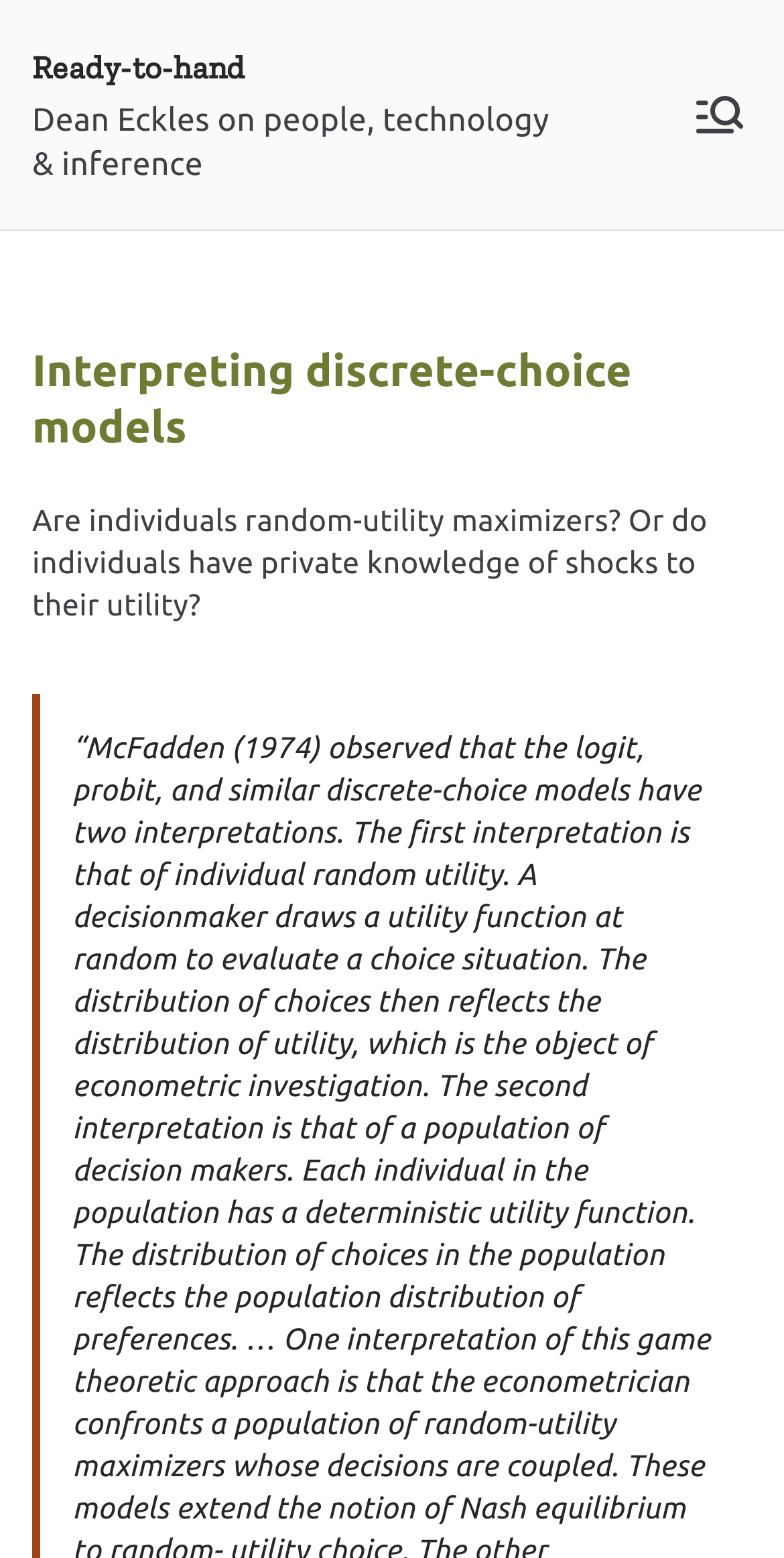Identify the bounding box for the UI element described as: "Ready-to-hand". Ensure the coordinates are four float numbers between 0 and 1, formatted as [left, top, right, bottom].

[0.041, 0.031, 0.313, 0.056]